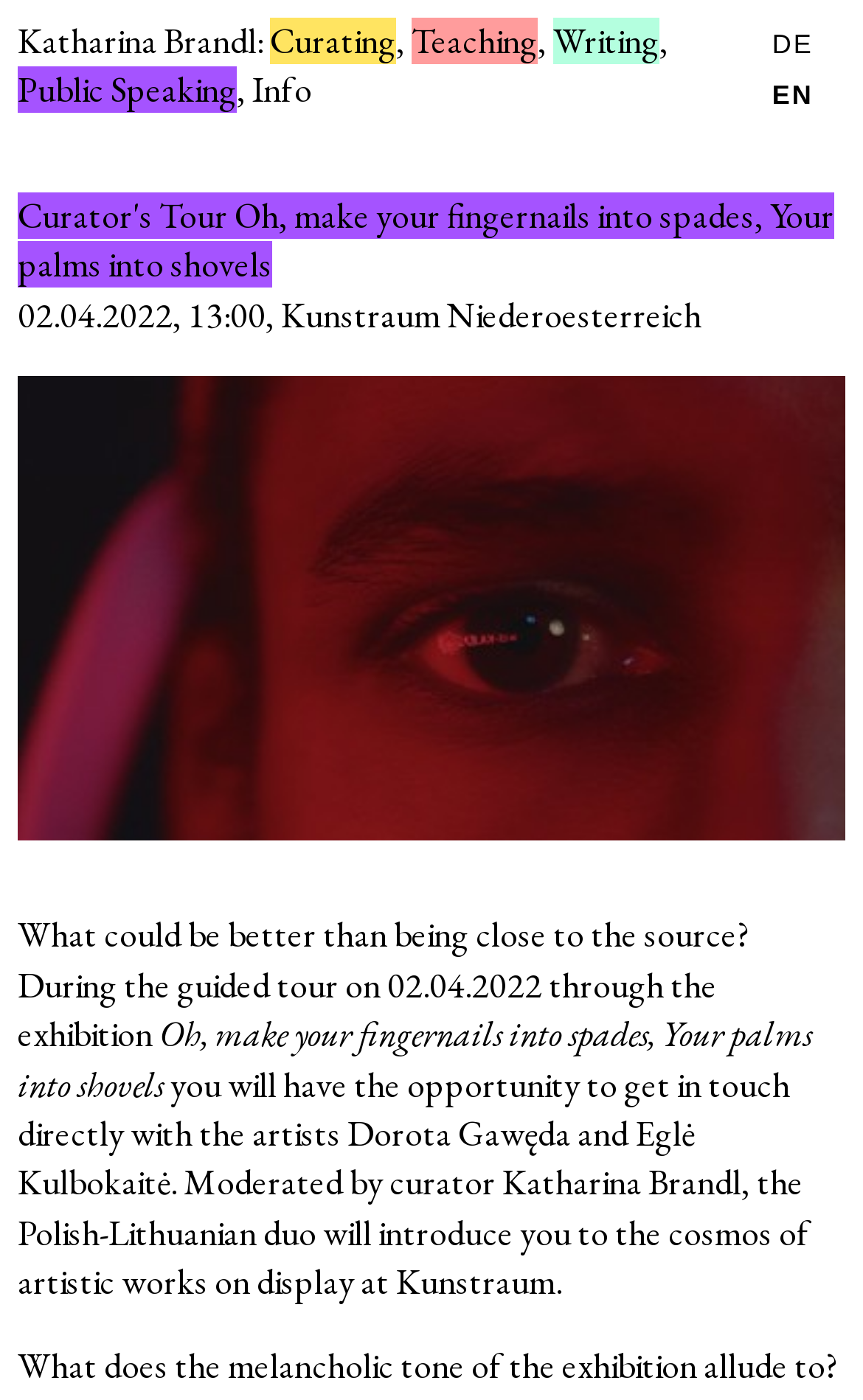Please identify the bounding box coordinates for the region that you need to click to follow this instruction: "Switch to English language".

[0.895, 0.057, 0.943, 0.08]